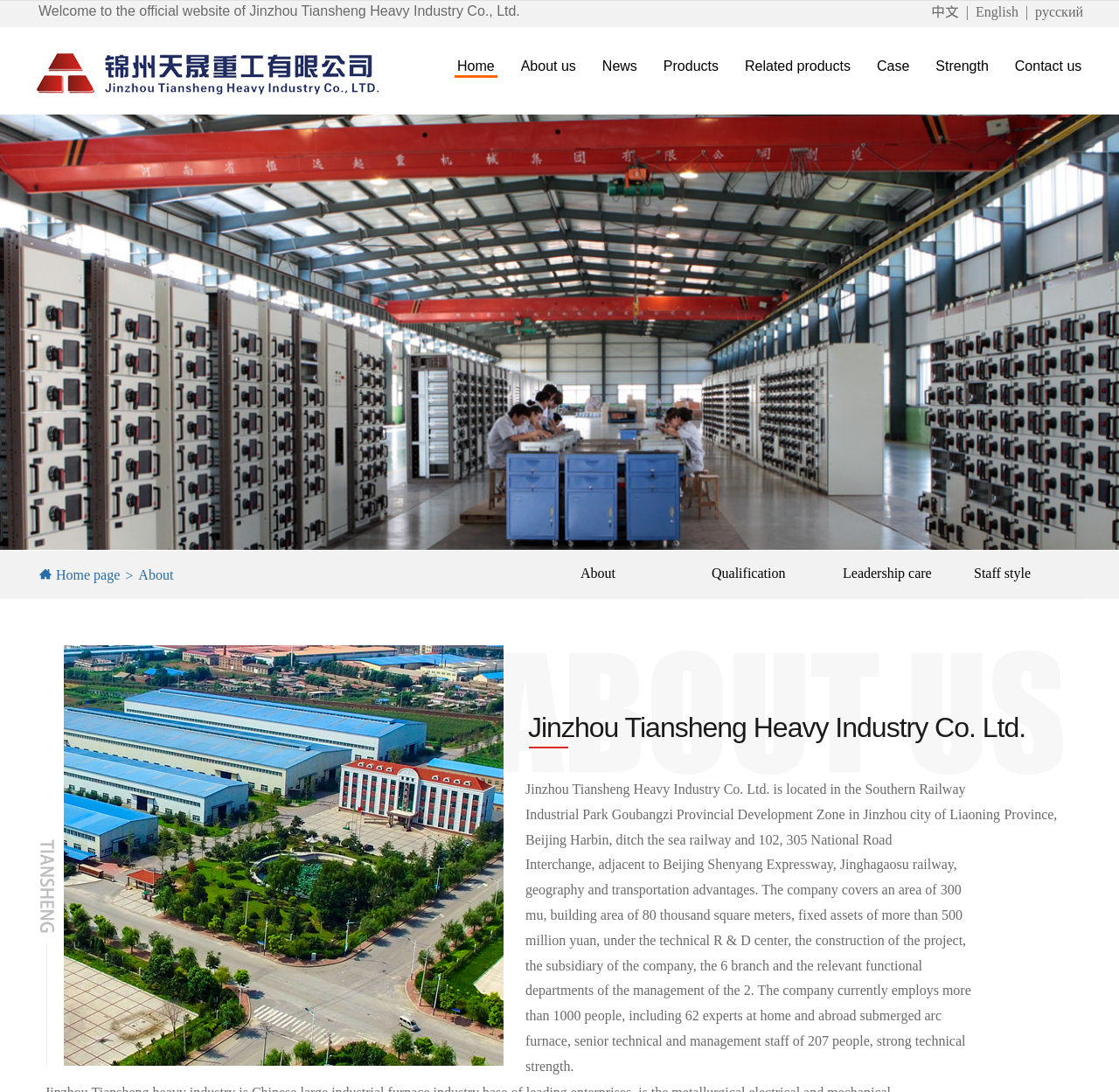Using the elements shown in the image, answer the question comprehensively: What is the area of the company?

The area of the company can be found in the static text element at the bottom of the webpage, which reads 'The company covers an area of 300 mu, building area of 80 thousand square meters, fixed assets of more than 500 million yuan'.